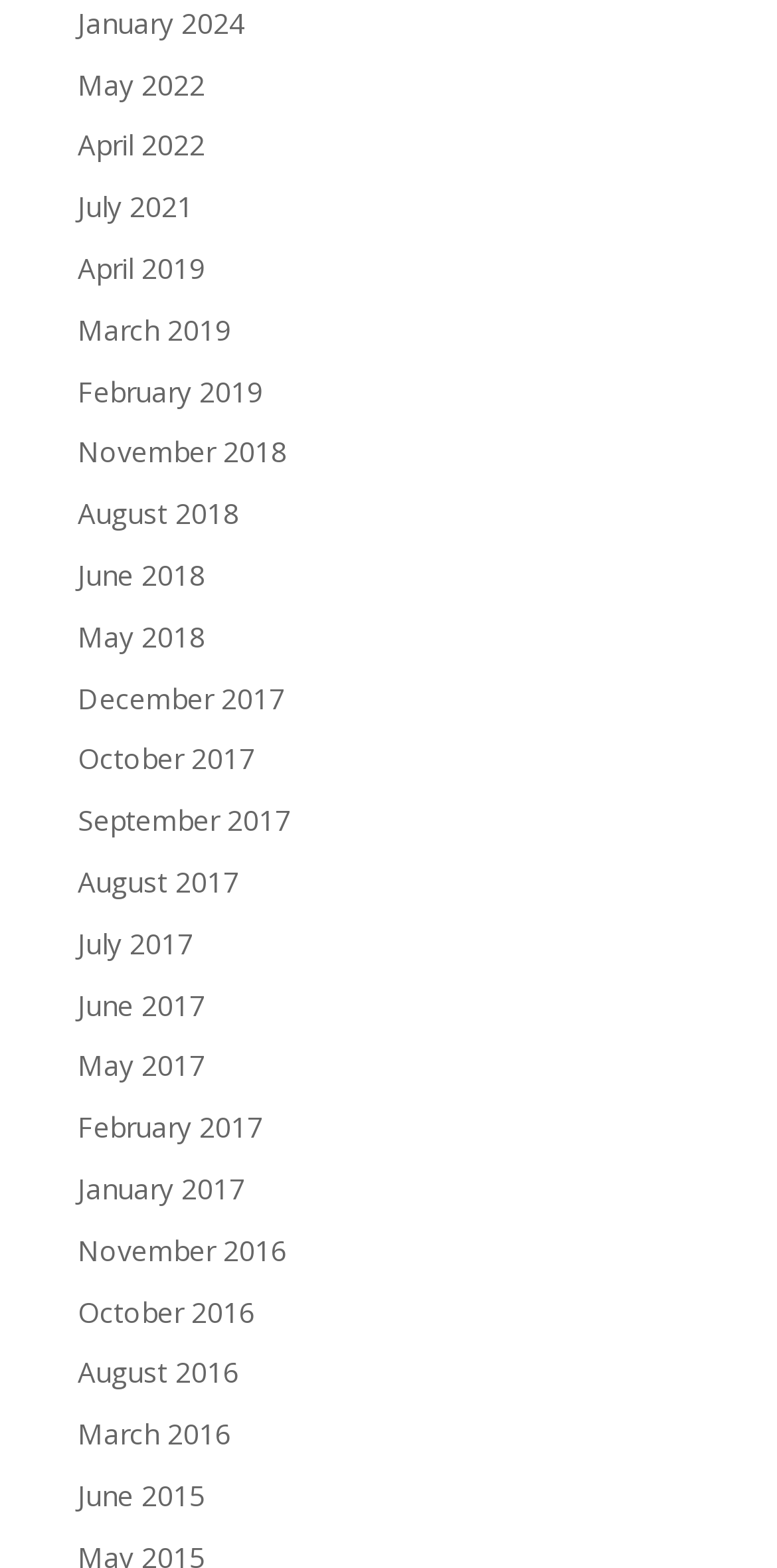Select the bounding box coordinates of the element I need to click to carry out the following instruction: "visit the third link".

None